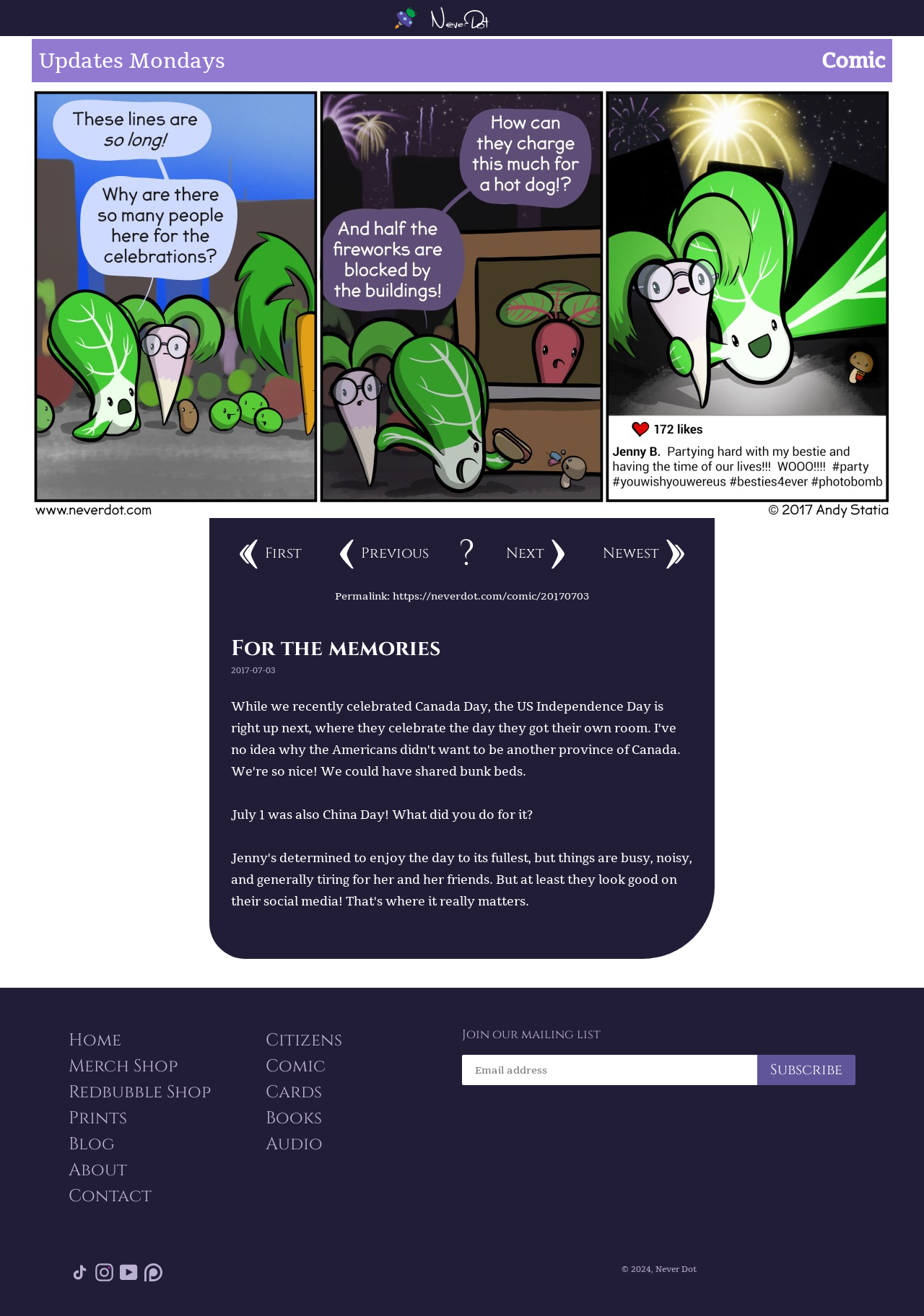What is the current comic's permalink?
Examine the webpage screenshot and provide an in-depth answer to the question.

I found the answer by examining the StaticText element 'Permalink: https://neverdot.com/comic/20170703' with bounding box coordinates [0.362, 0.441, 0.637, 0.464], which provides the permalink of the current comic.